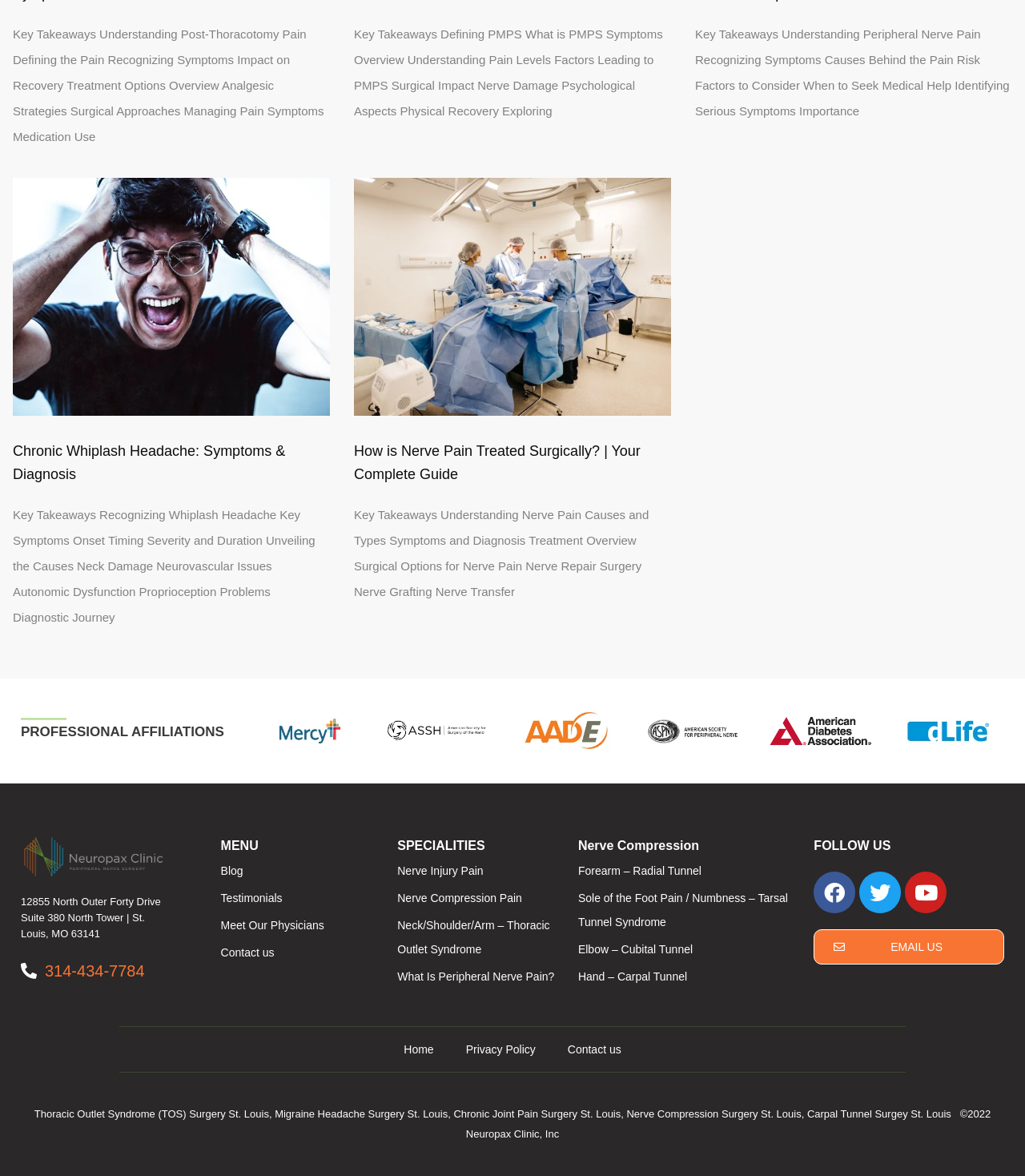What is the name of the clinic?
Please use the visual content to give a single word or phrase answer.

Neuropax Clinic